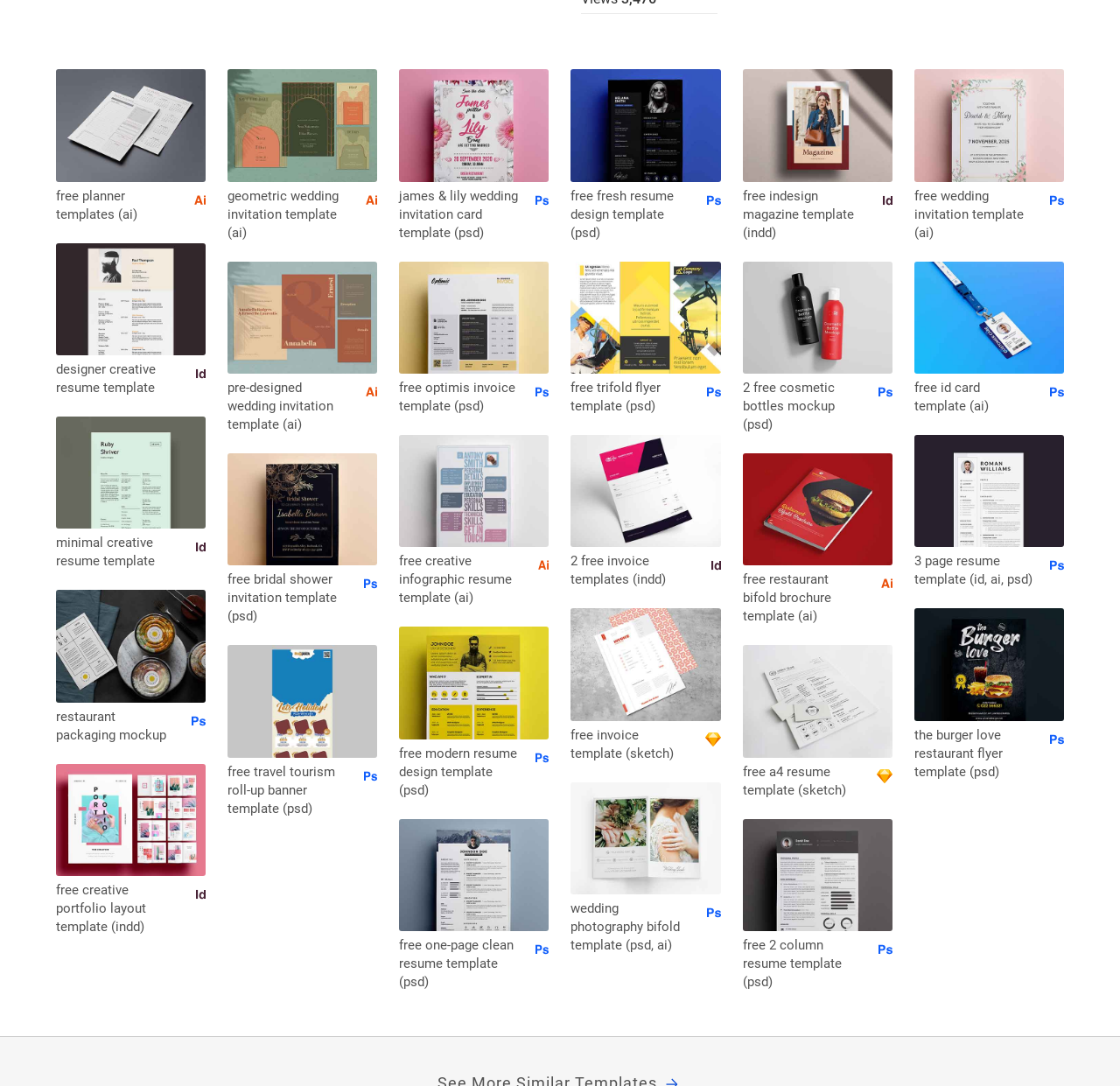Locate the UI element described by Restaurant Packaging Mockup and provide its bounding box coordinates. Use the format (top-left x, top-left y, bottom-right x, bottom-right y) with all values as floating point numbers between 0 and 1.

[0.05, 0.649, 0.157, 0.687]